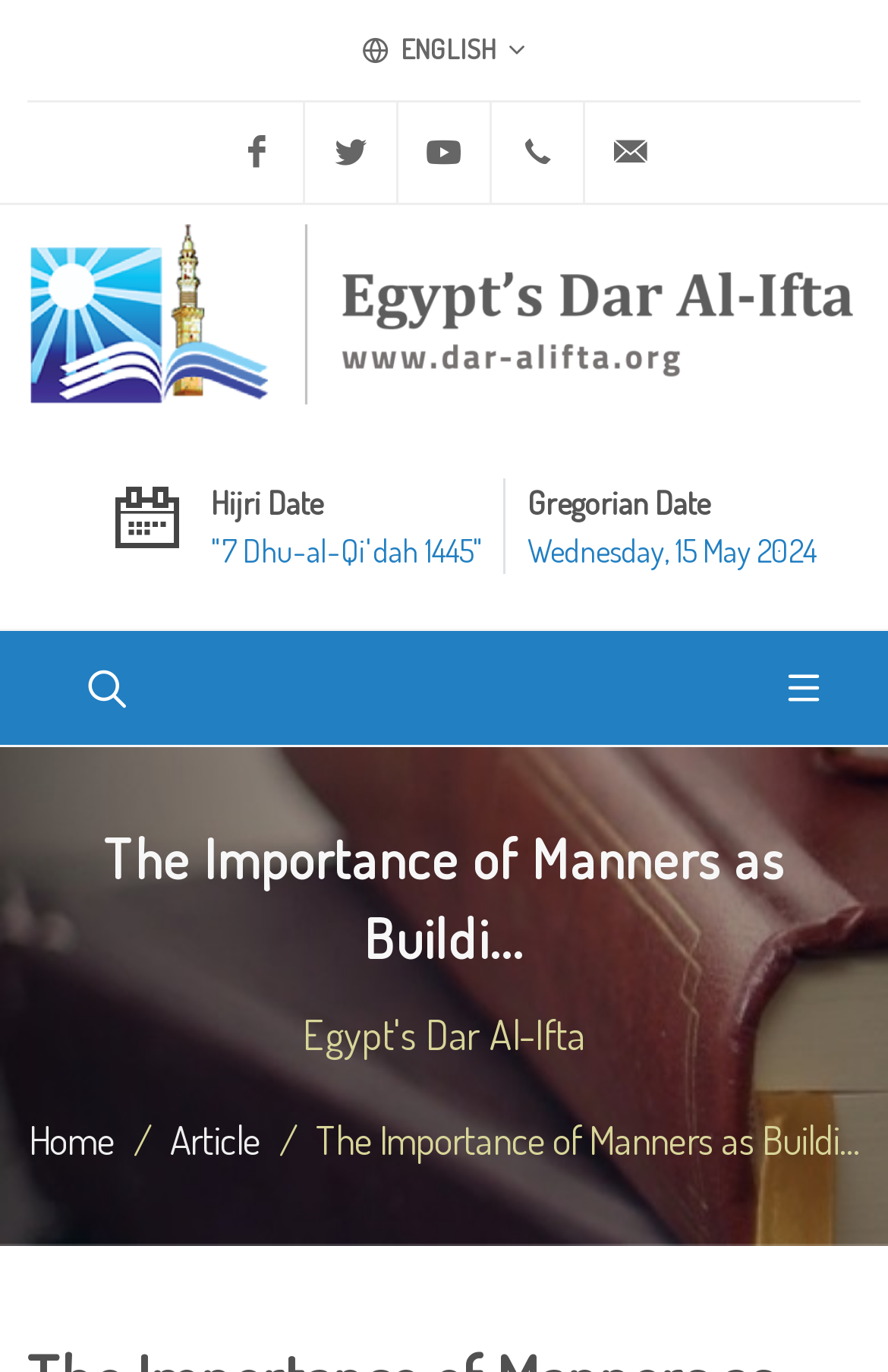What is the name of the organization?
Refer to the image and offer an in-depth and detailed answer to the question.

I found the name of the organization by looking at the link element with the text 'Egypt's Dar Al-Ifta' and its corresponding image element, which is located at the top of the webpage.